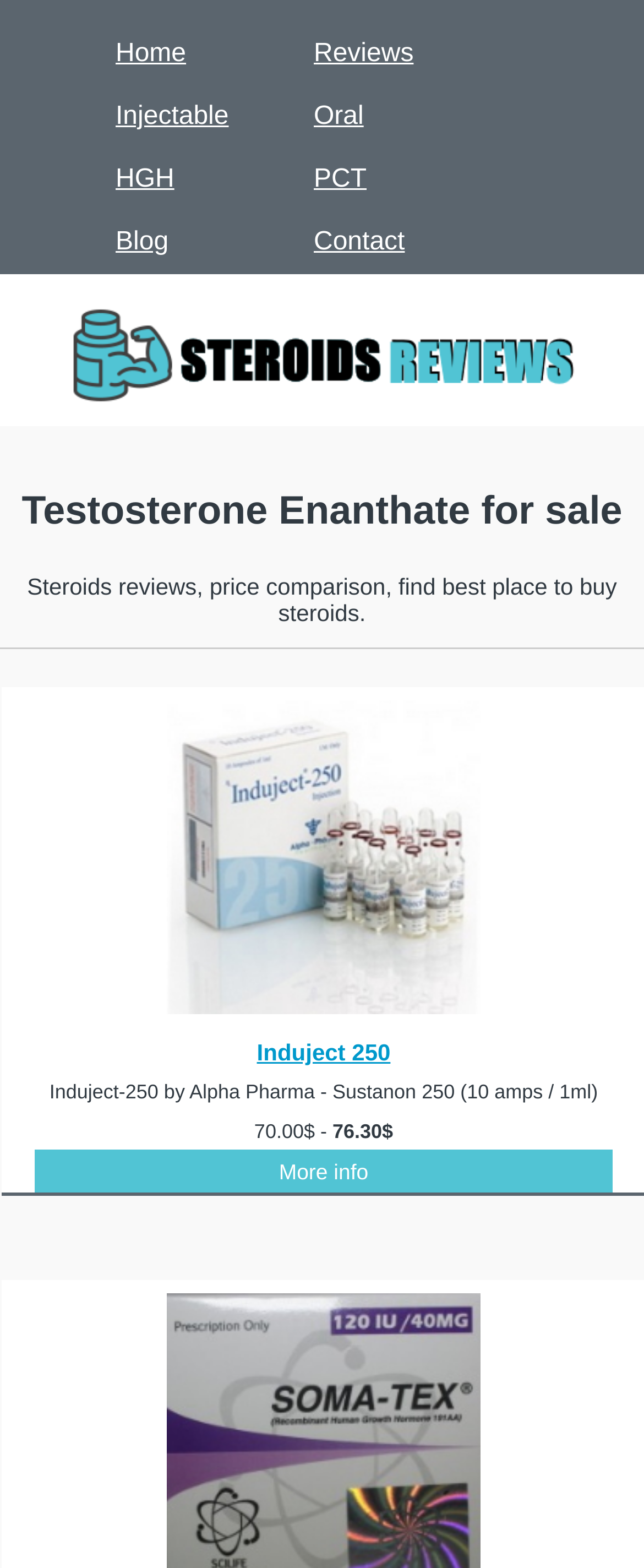Determine the primary headline of the webpage.

Testosterone Enanthate for sale